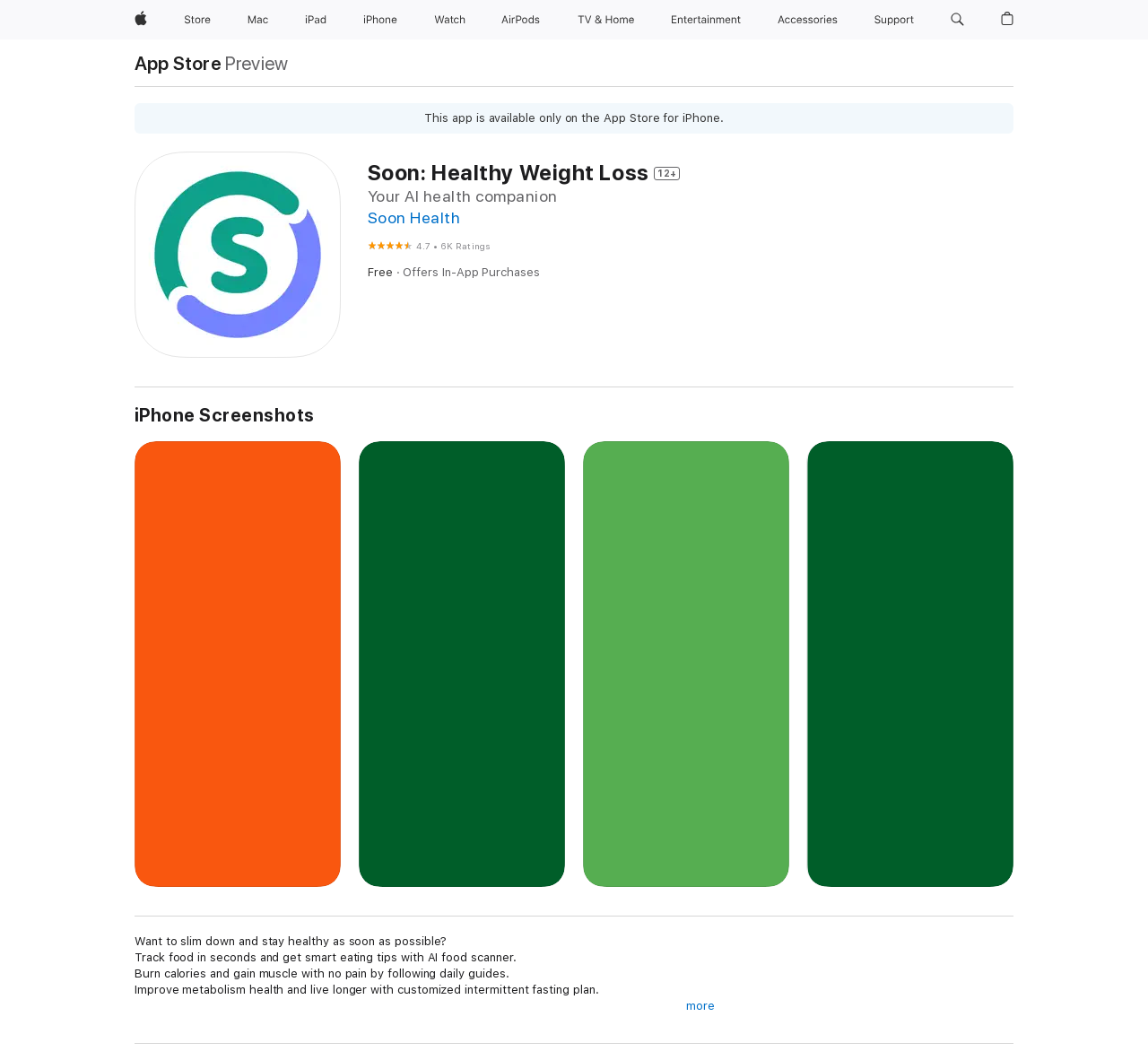Please analyze the image and give a detailed answer to the question:
What is the platform of the app?

I found the answer by looking at the link element with the text 'App Store' and the static text element with the text 'This app is available only on the App Store for iPhone.', which indicate that the app is available on the iPhone platform.